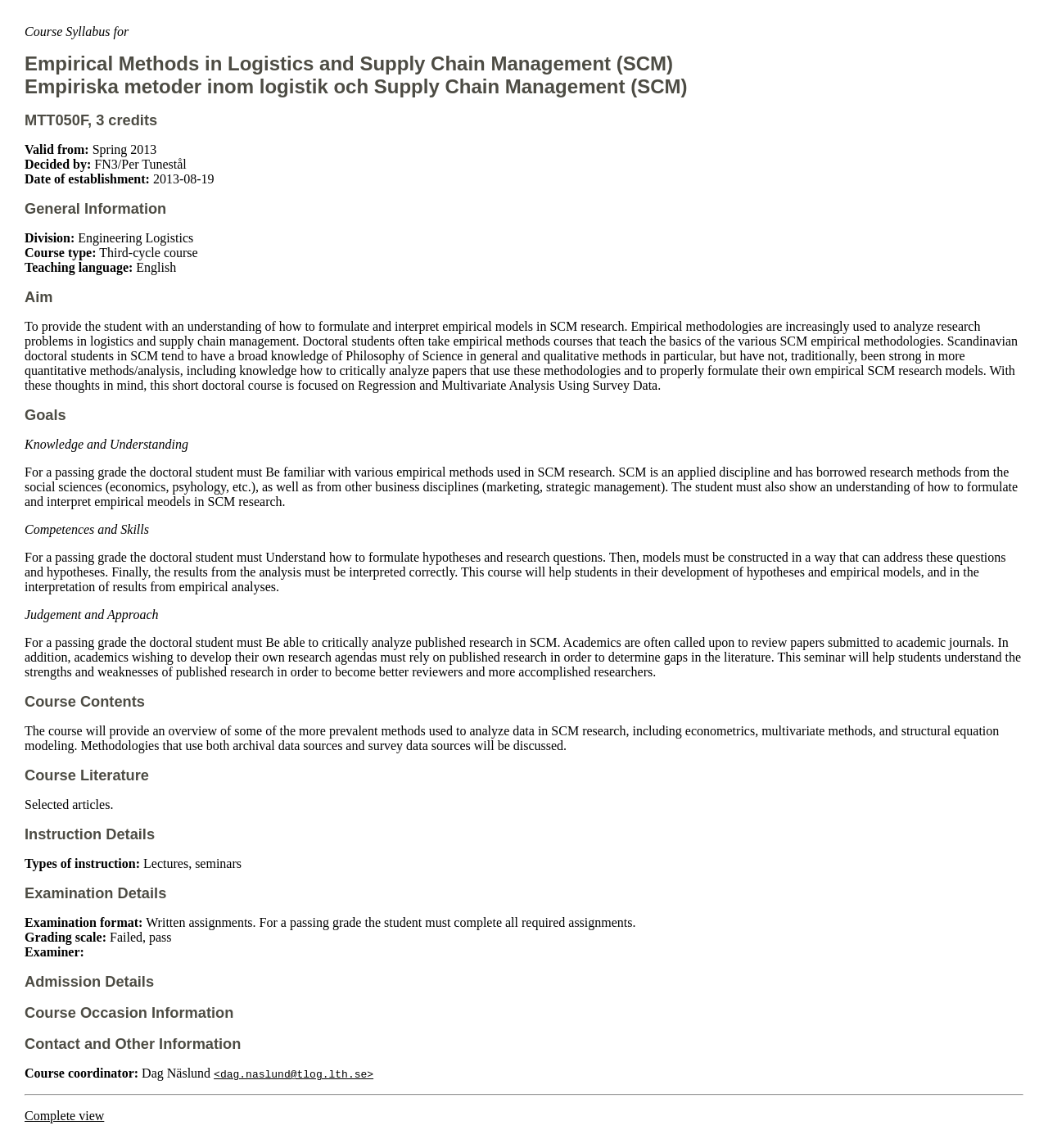Construct a comprehensive description capturing every detail on the webpage.

This webpage is about a course description for "Empirical Methods in Logistics and Supply Chain Management (SCM)" with a course code of MTT050F. The course is worth 3 credits. 

At the top of the page, there is a heading that displays the course title and code. Below this, there is a section that provides general information about the course, including the valid semester, decided by, and date of establishment. 

Following this, there are several sections that provide more detailed information about the course. The "General Information" section lists the division, course type, and teaching language. 

The "Aim" section describes the purpose of the course, which is to provide students with an understanding of how to formulate and interpret empirical models in SCM research. 

The "Goals" section outlines the knowledge, competences, and skills that students are expected to acquire upon completing the course. 

The "Course Contents" section provides an overview of the topics that will be covered in the course, including econometrics, multivariate methods, and structural equation modeling. 

The "Course Literature" section mentions that the course will use selected articles. 

The "Instruction Details" section lists the types of instruction, which include lectures and seminars. 

The "Examination Details" section outlines the examination format, which consists of written assignments, and the grading scale, which is either failed or pass. 

The "Admission Details" section is followed by the "Course Occasion Information" and "Contact and Other Information" sections. 

At the bottom of the page, there is a link to the course coordinator's email address and a "Complete view" link.